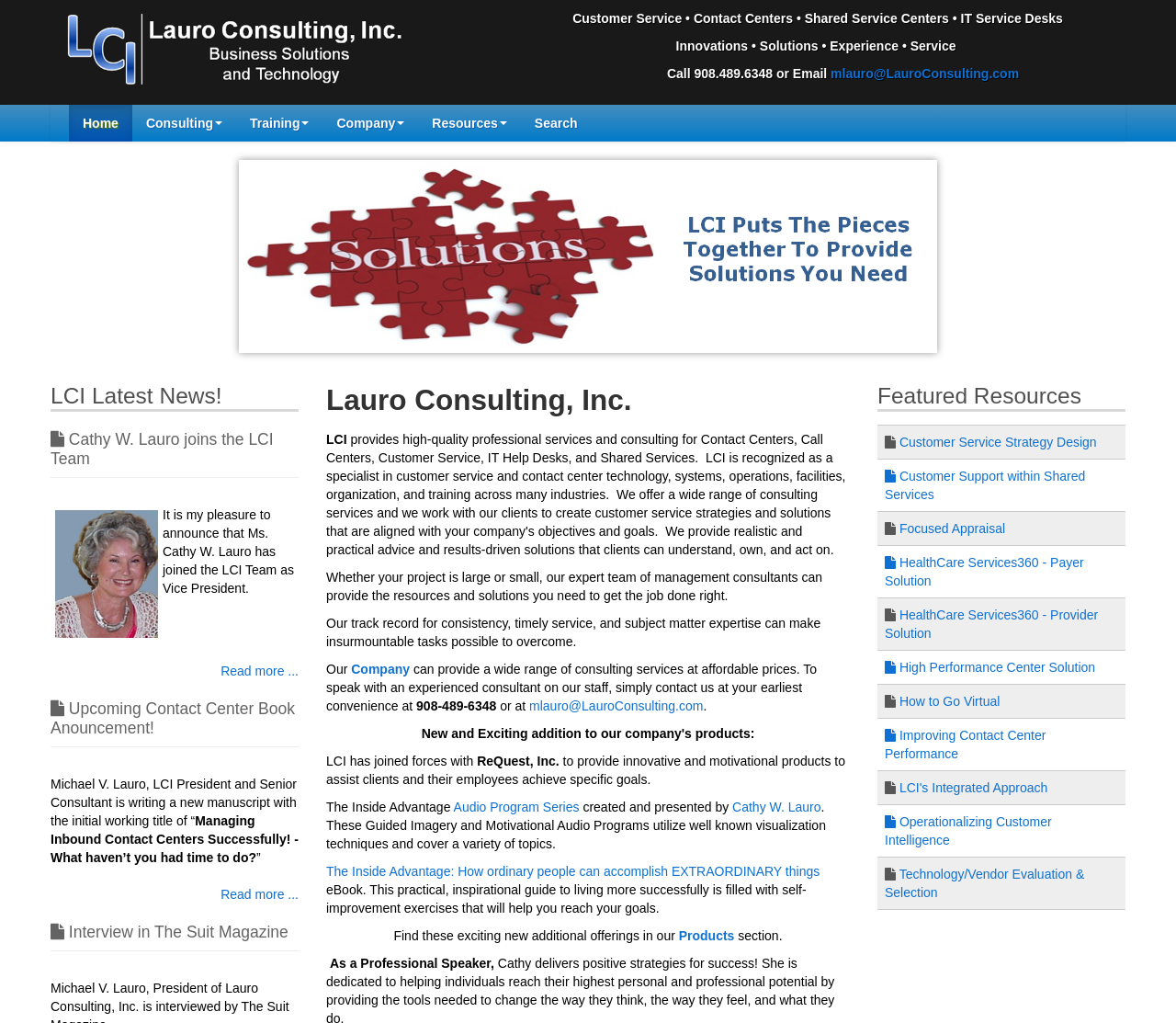Can you determine the bounding box coordinates of the area that needs to be clicked to fulfill the following instruction: "Click the 'Home' link"?

[0.059, 0.103, 0.112, 0.138]